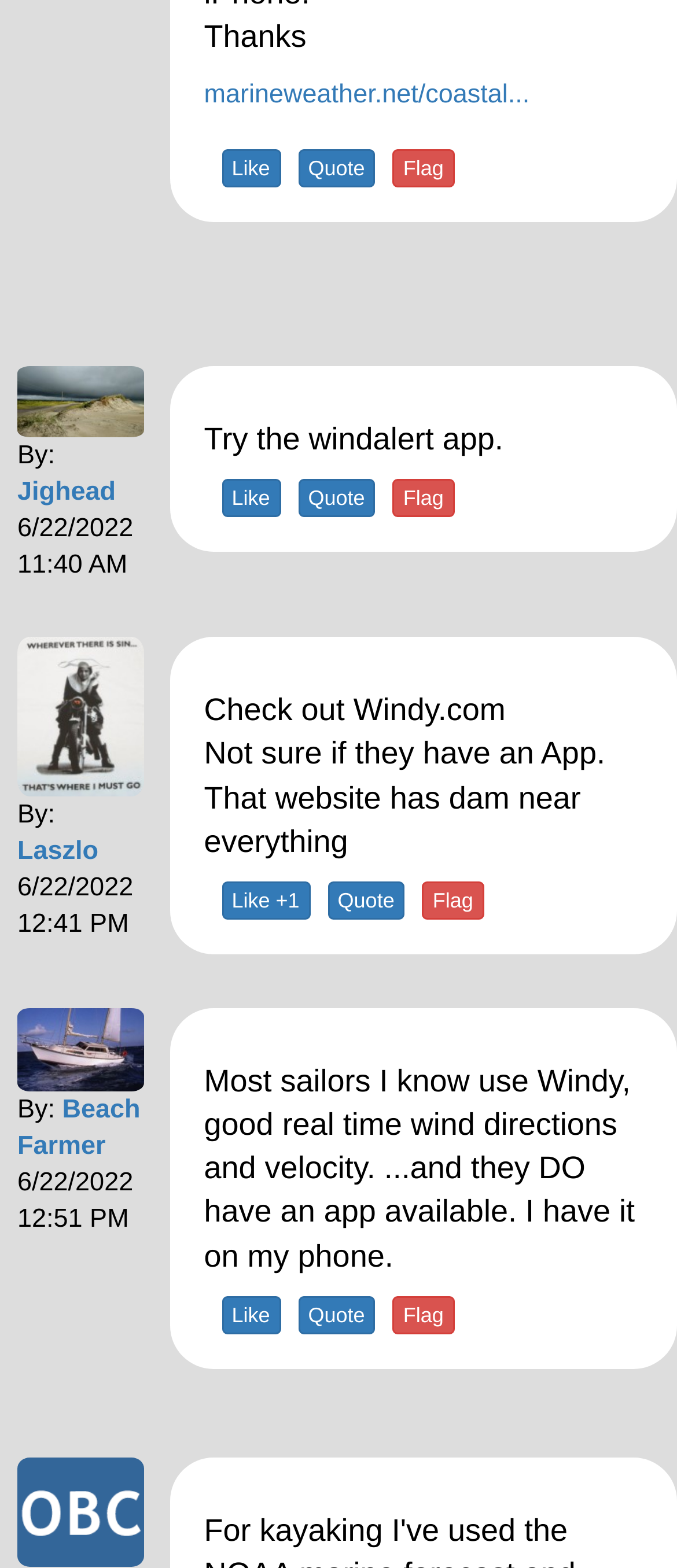Find the bounding box coordinates of the area to click in order to follow the instruction: "Click on the link to Windy.com".

[0.301, 0.442, 0.747, 0.464]